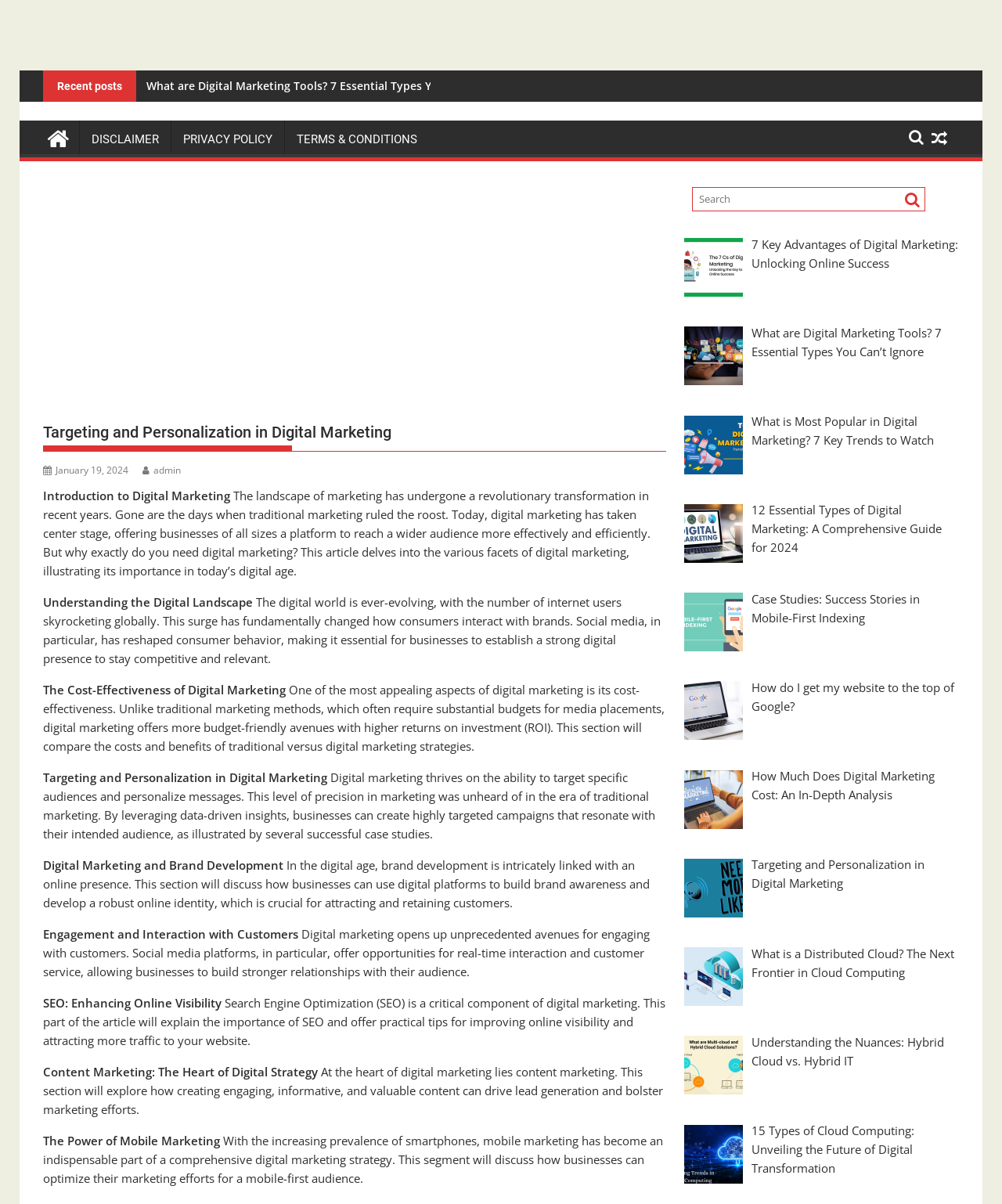Please identify the bounding box coordinates of the element on the webpage that should be clicked to follow this instruction: "Check the privacy policy". The bounding box coordinates should be given as four float numbers between 0 and 1, formatted as [left, top, right, bottom].

[0.171, 0.1, 0.284, 0.131]